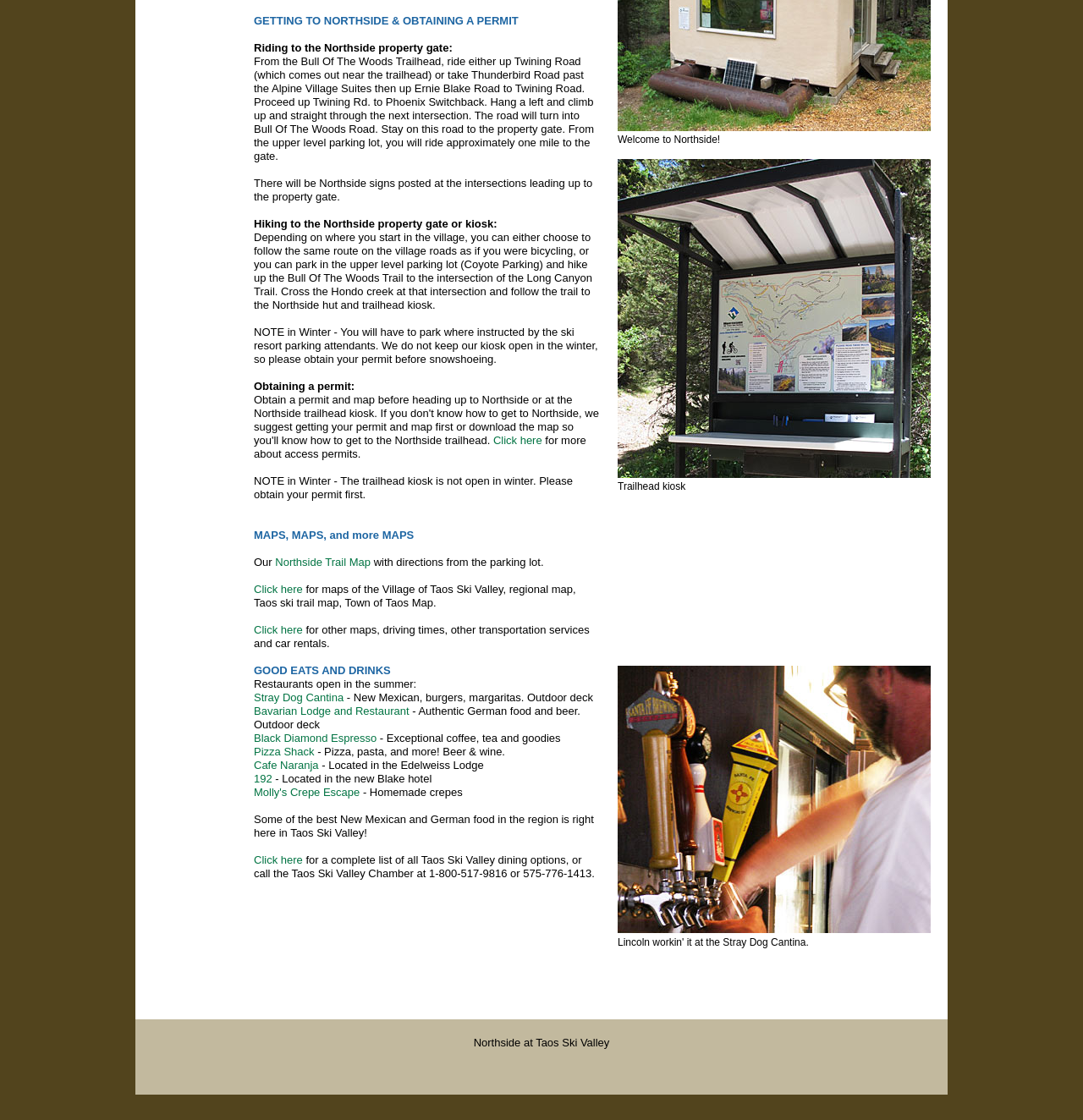Identify the bounding box for the described UI element. Provide the coordinates in (top-left x, top-left y, bottom-right x, bottom-right y) format with values ranging from 0 to 1: Cafe Naranja

[0.234, 0.677, 0.294, 0.689]